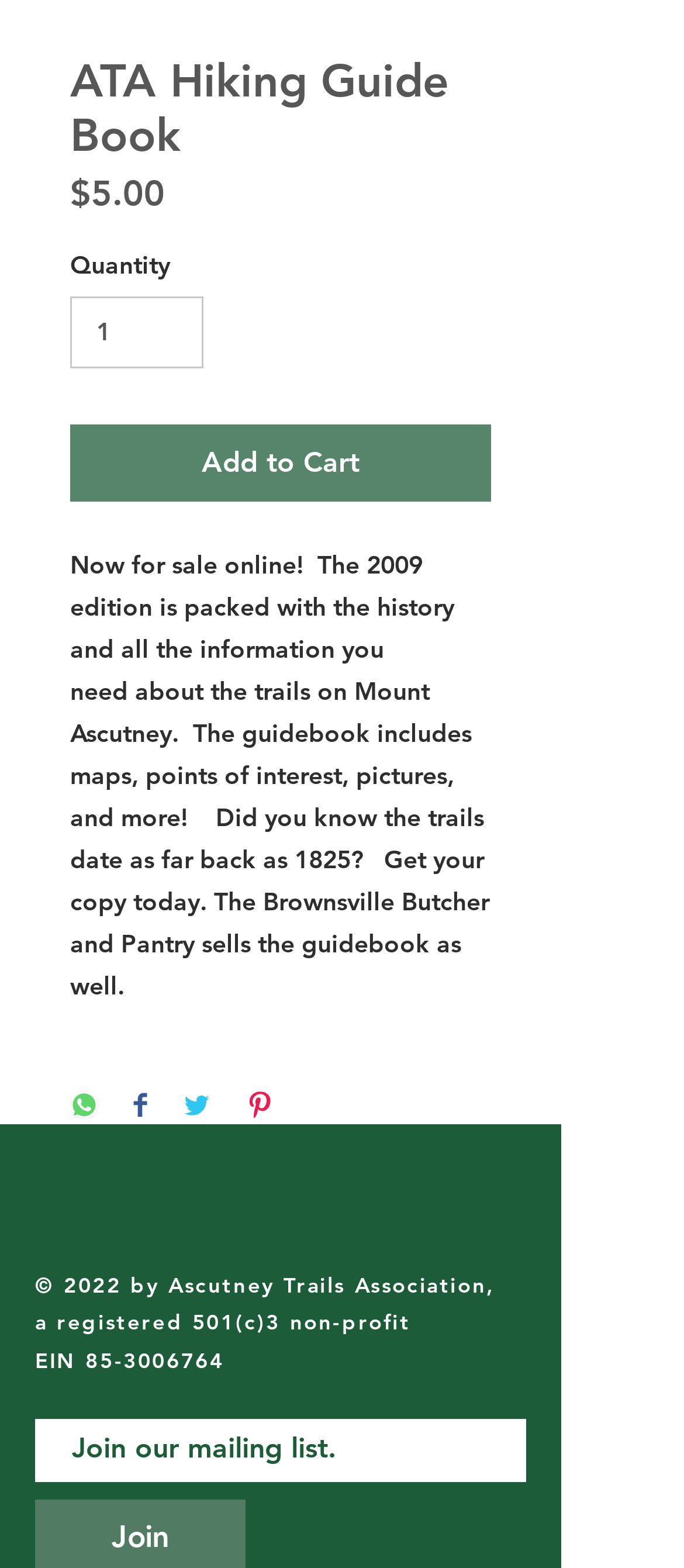Locate the bounding box coordinates of the clickable region to complete the following instruction: "Add to cart."

[0.103, 0.27, 0.718, 0.32]